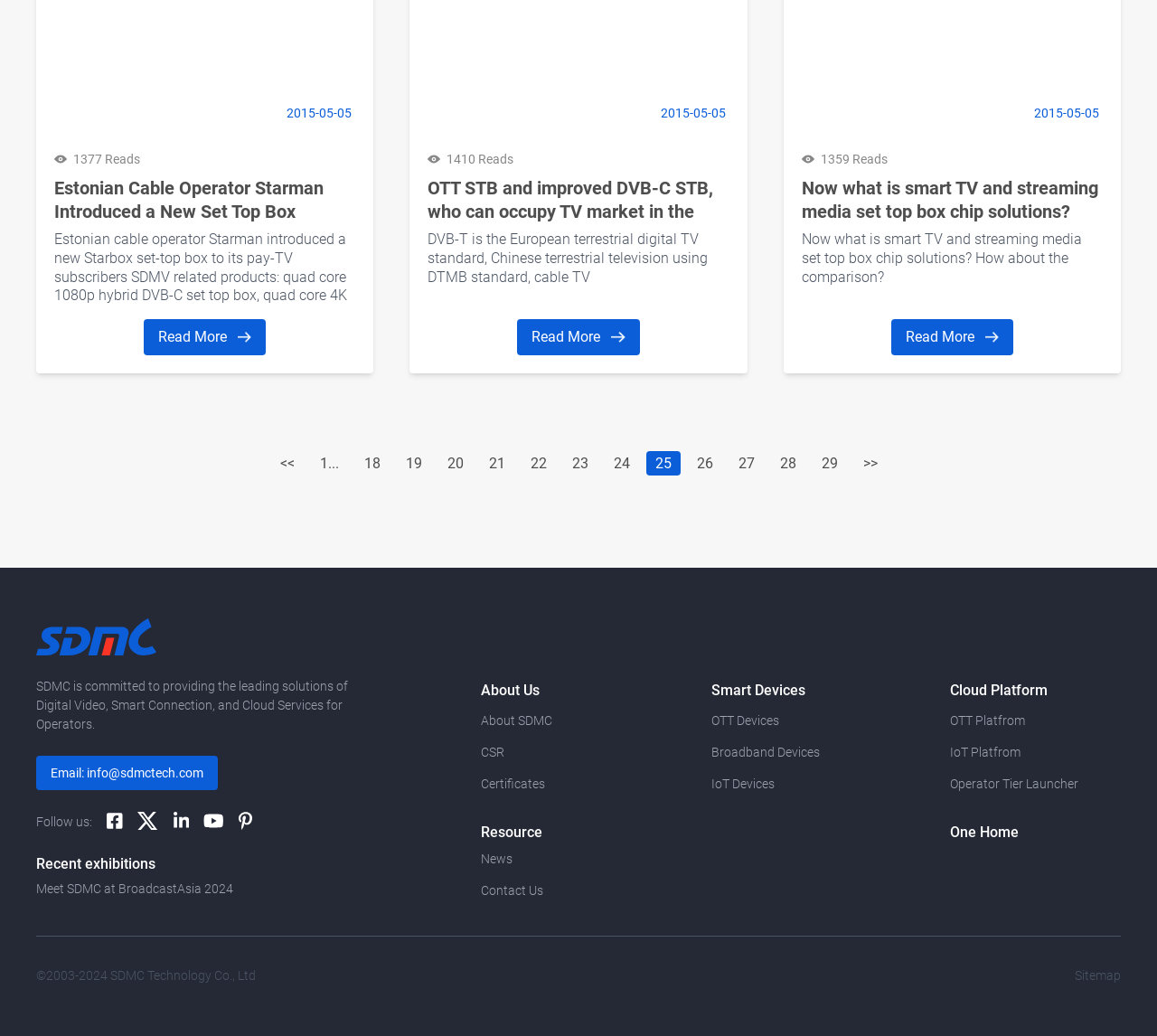Determine the bounding box for the HTML element described here: "OTT Platfrom". The coordinates should be given as [left, top, right, bottom] with each number being a float between 0 and 1.

[0.821, 0.688, 0.886, 0.702]